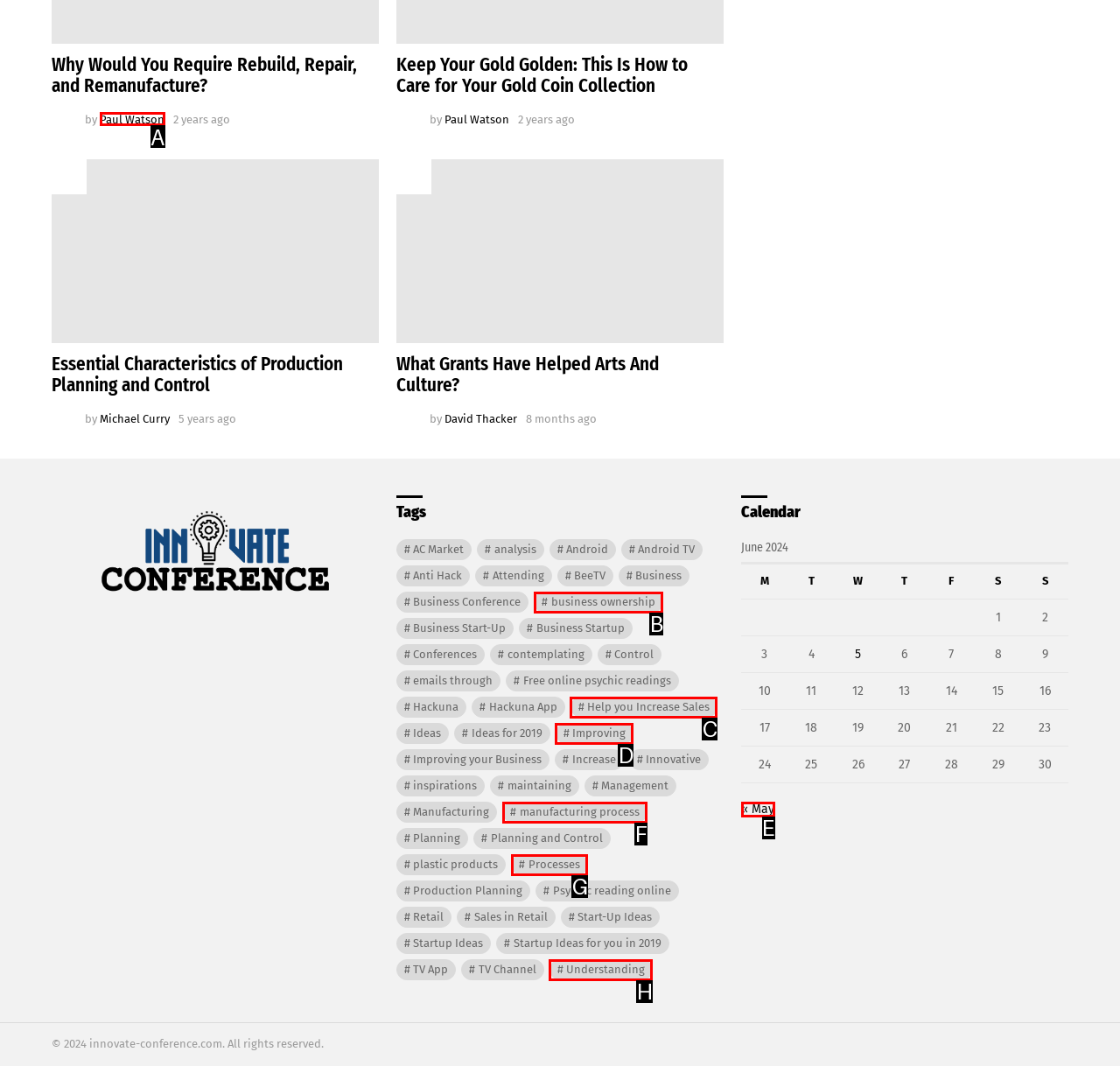Determine which HTML element best suits the description: Help you Increase Sales. Reply with the letter of the matching option.

C